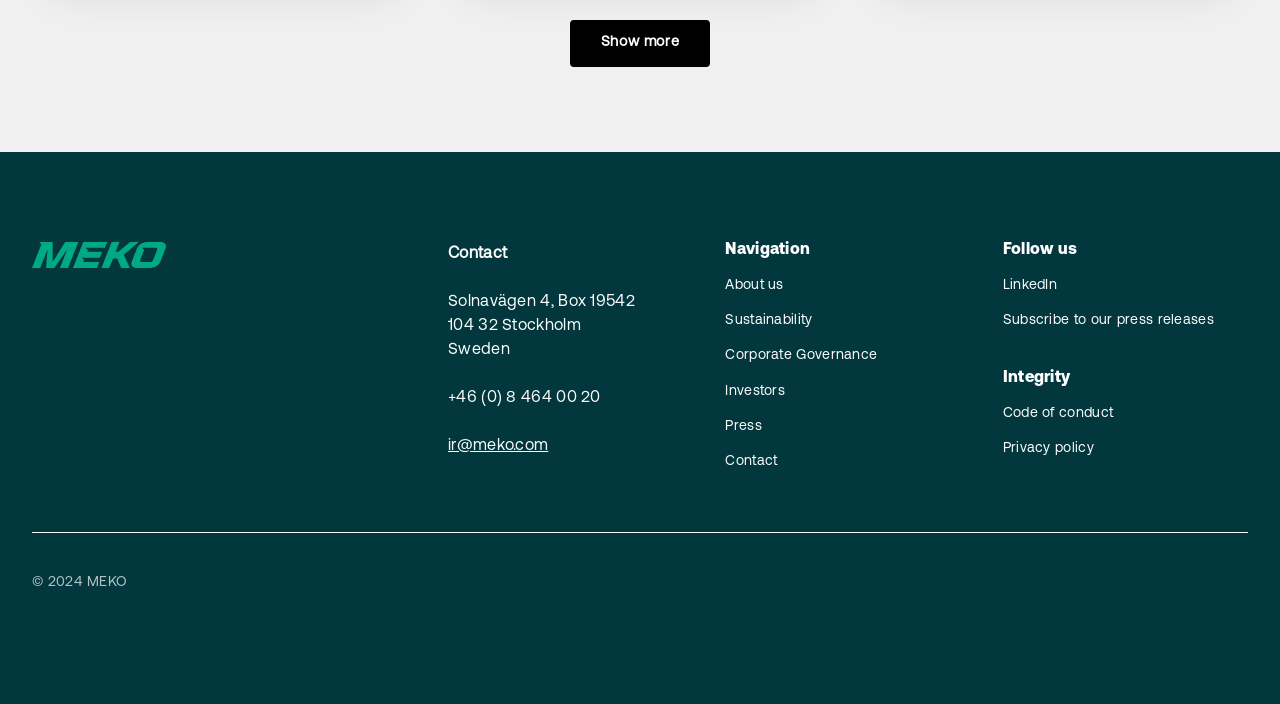Identify the bounding box coordinates for the element you need to click to achieve the following task: "Click on 'Show more'". The coordinates must be four float values ranging from 0 to 1, formatted as [left, top, right, bottom].

[0.445, 0.028, 0.555, 0.095]